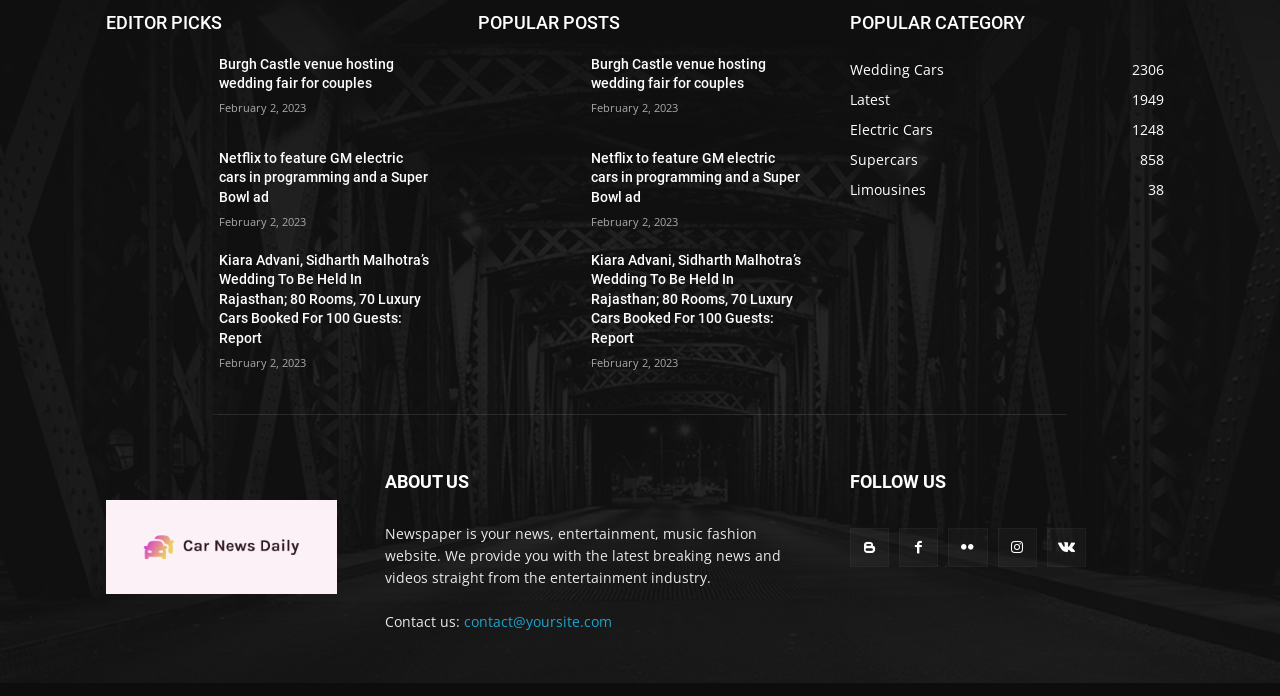Using the elements shown in the image, answer the question comprehensively: How many popular categories are listed?

The webpage has a section titled 'POPULAR CATEGORY' which lists 5 categories: Wedding Cars, Latest, Electric Cars, Supercars, and Limousines.